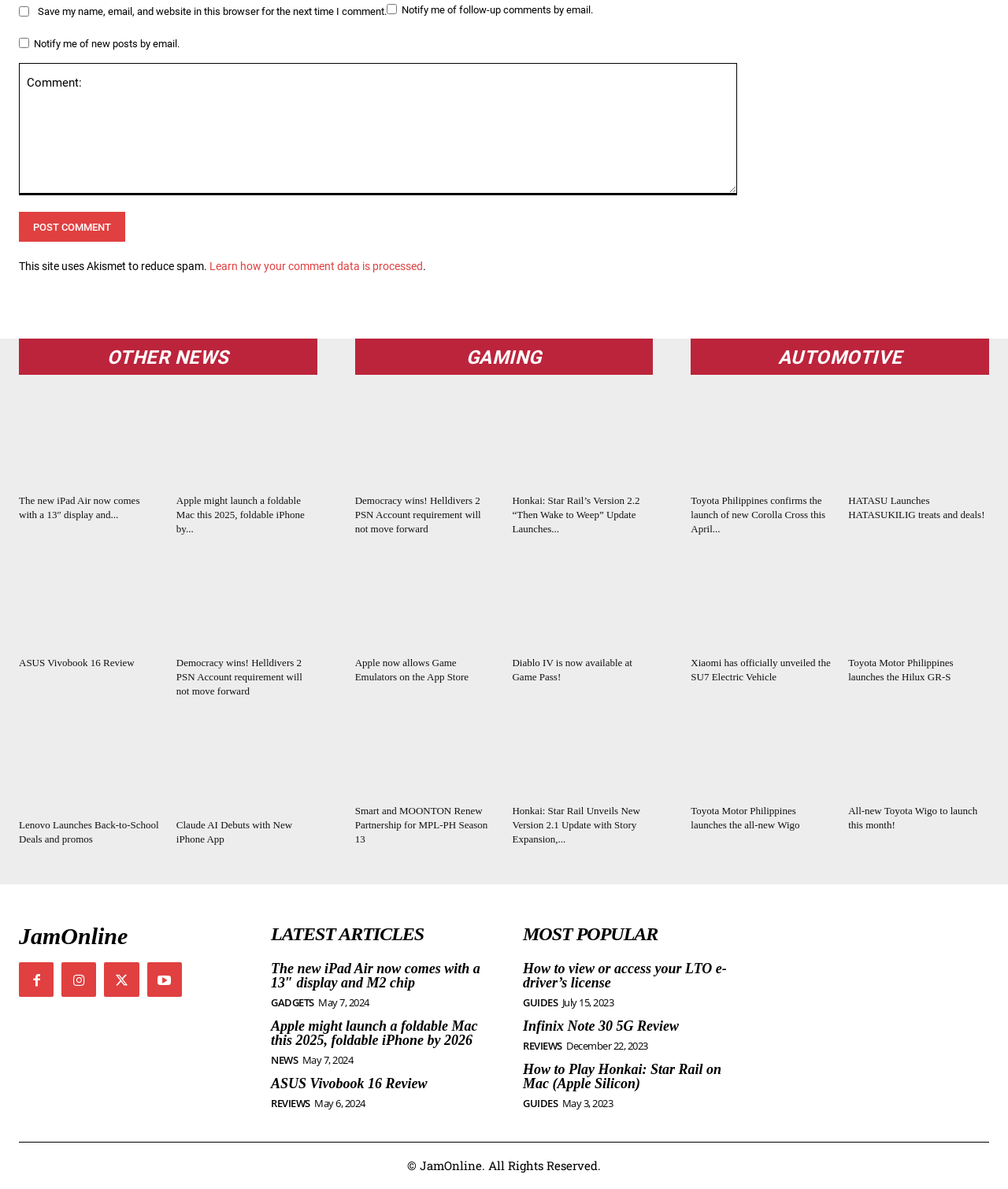What is the purpose of the checkbox 'Save my name, email, and website in this browser for the next time I comment.'?
Could you give a comprehensive explanation in response to this question?

The checkbox 'Save my name, email, and website in this browser for the next time I comment.' is located below the comment textbox, indicating that it is related to commenting. Its purpose is to save the user's information, such as name, email, and website, so that they don't have to enter it again when commenting in the future.